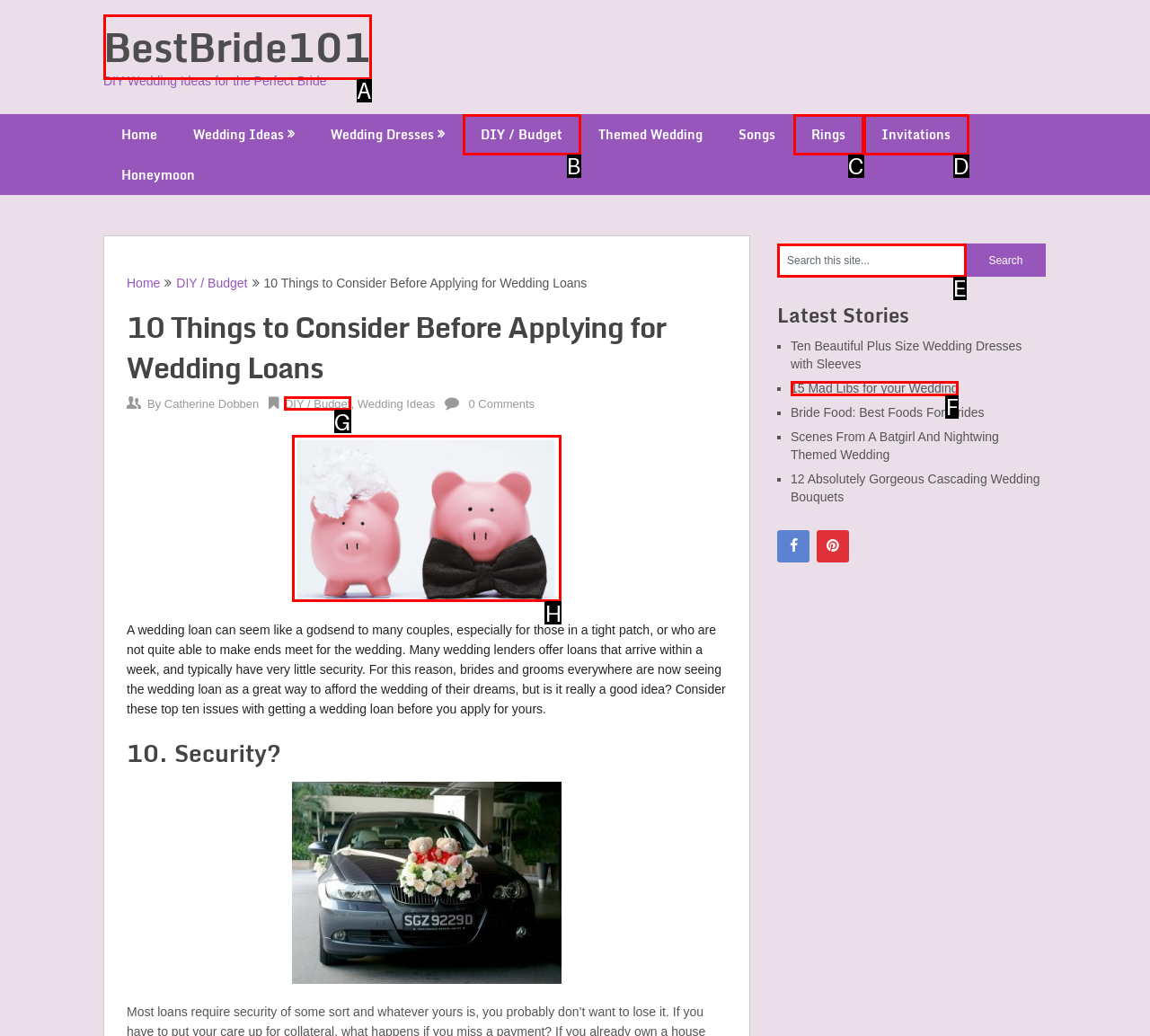Figure out which option to click to perform the following task: View the 'feature' image
Provide the letter of the correct option in your response.

H